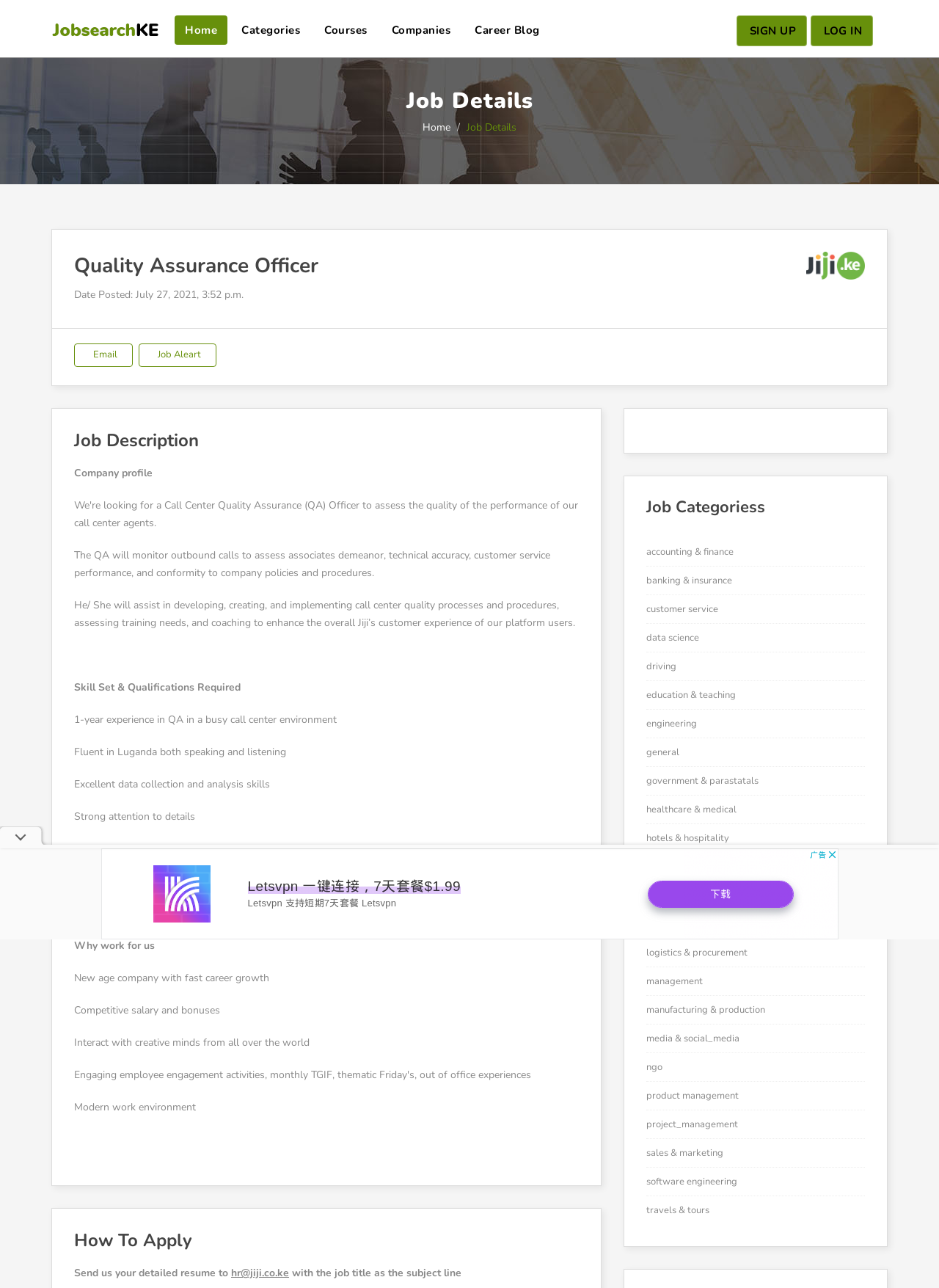Please examine the image and provide a detailed answer to the question: What is the main responsibility of the Quality Assurance Officer?

I determined the main responsibility by reading the job description which states 'The QA will monitor outbound calls to assess associates demeanor, technical accuracy, customer service performance, and conformity to company policies and procedures.'